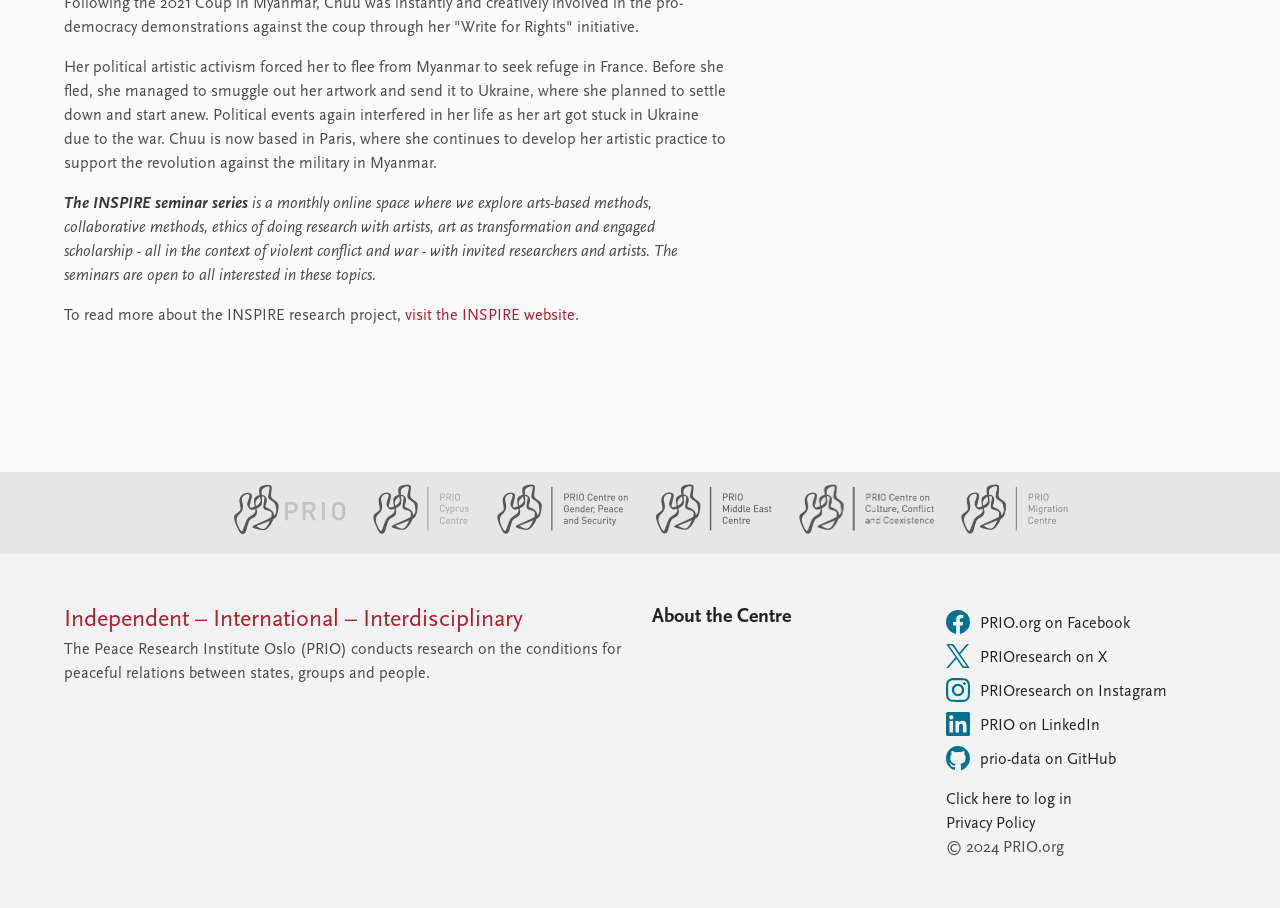What is the name of the research project?
Look at the image and answer with only one word or phrase.

INSPIRE